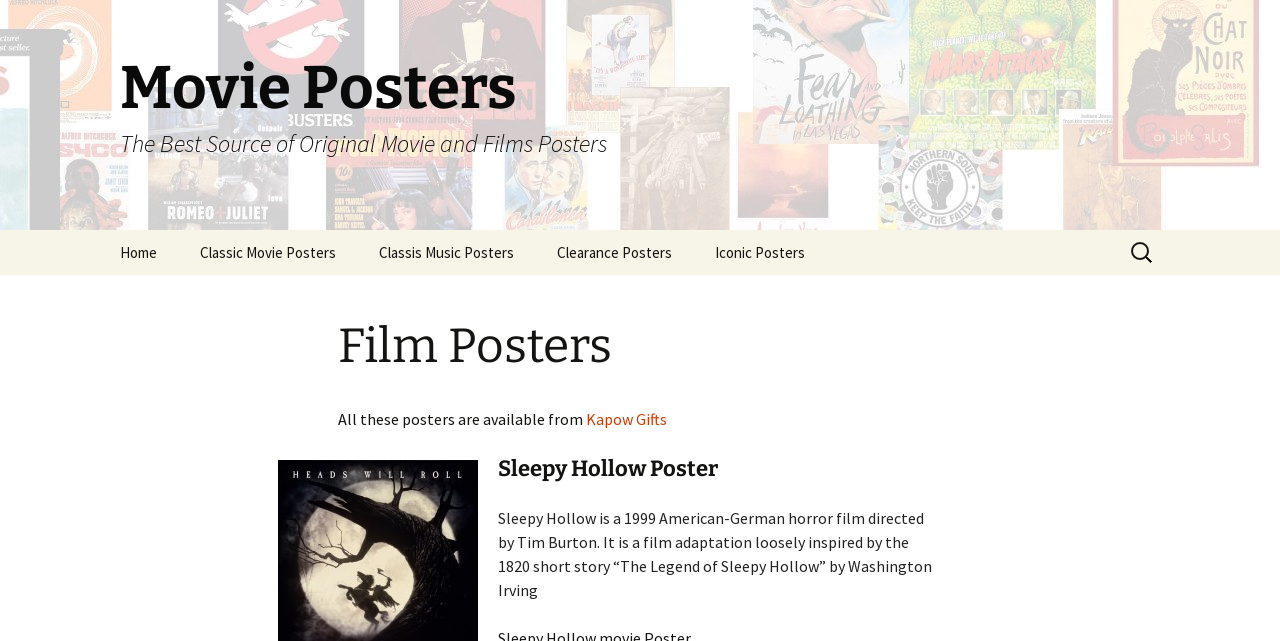What is the year of release of the film Sleepy Hollow?
Using the information from the image, provide a comprehensive answer to the question.

The static text 'Sleepy Hollow is a 1999 American-German horror film...' suggests that the year of release of the film Sleepy Hollow is 1999.